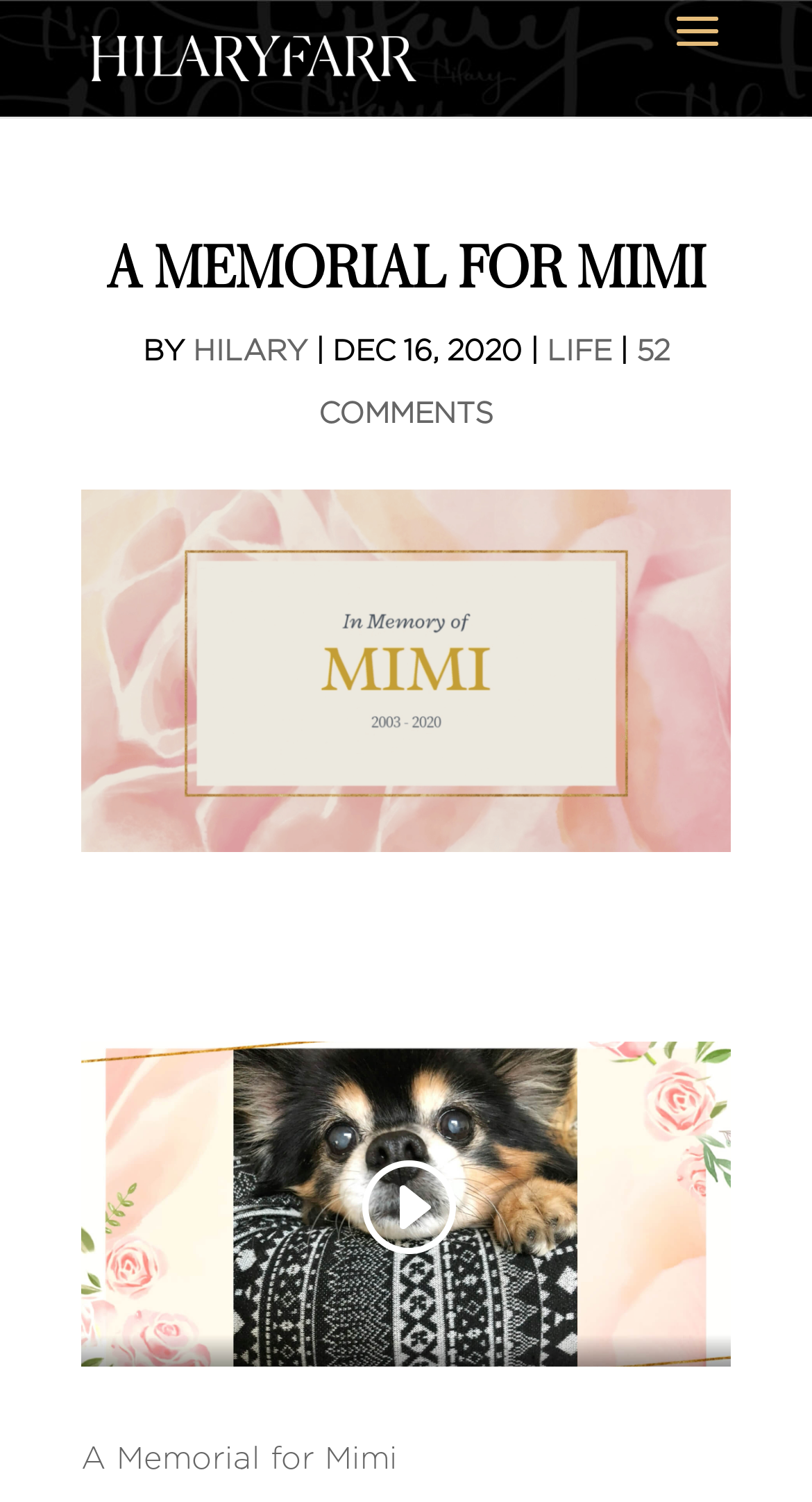How many comments are there on the memorial?
Based on the image content, provide your answer in one word or a short phrase.

52